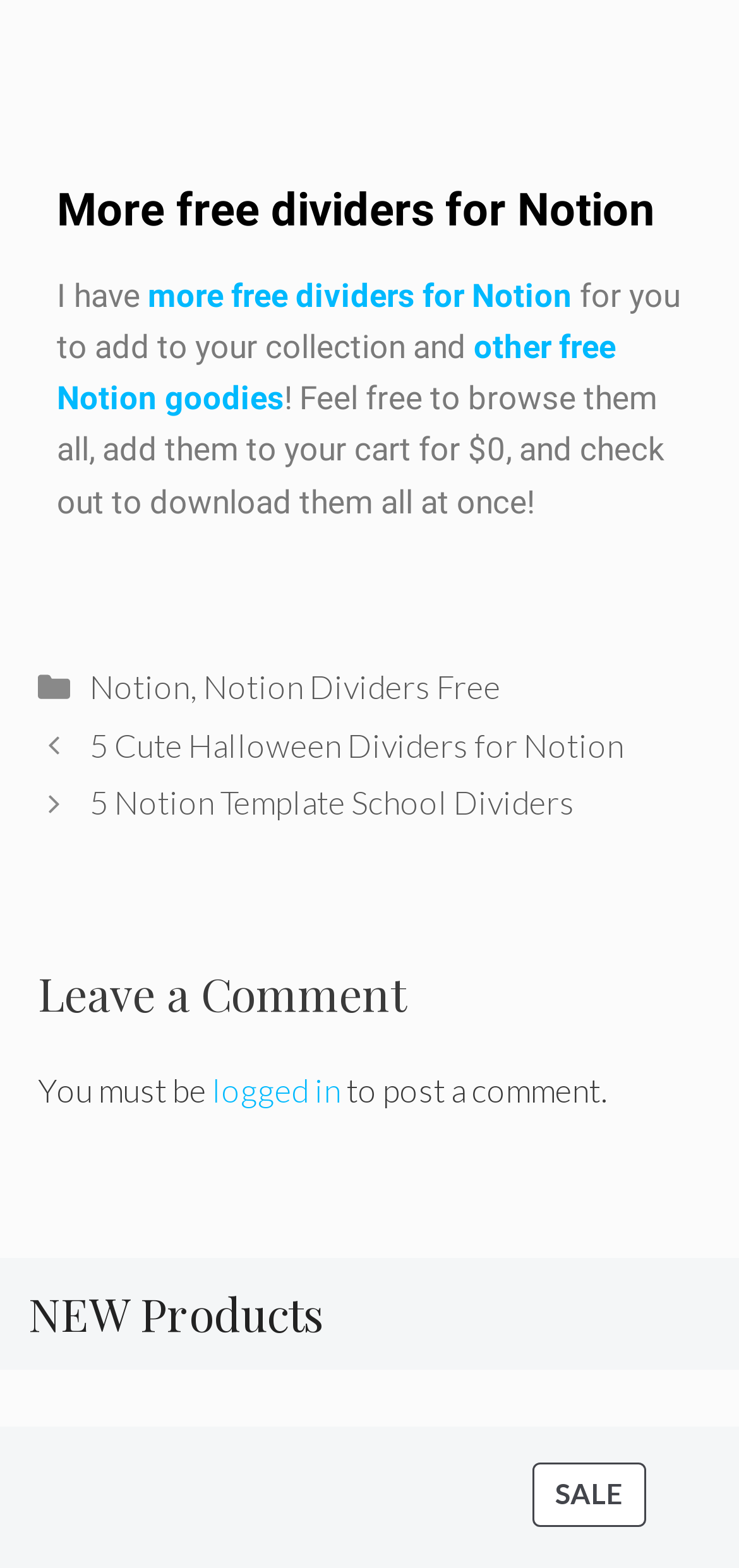Using the elements shown in the image, answer the question comprehensively: What is the purpose of the cart?

The purpose of the cart is to download the free dividers, as indicated by the text 'add them to your cart for $0, and check out to download them all at once!'.